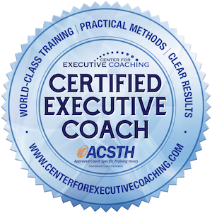What is written in the center of the seal?
Please interpret the details in the image and answer the question thoroughly.

The text 'CERTIFIED EXECUTIVE COACH' is prominently displayed in the center of the seal, surrounded by decorative elements, indicating the certification status of an executive coach.